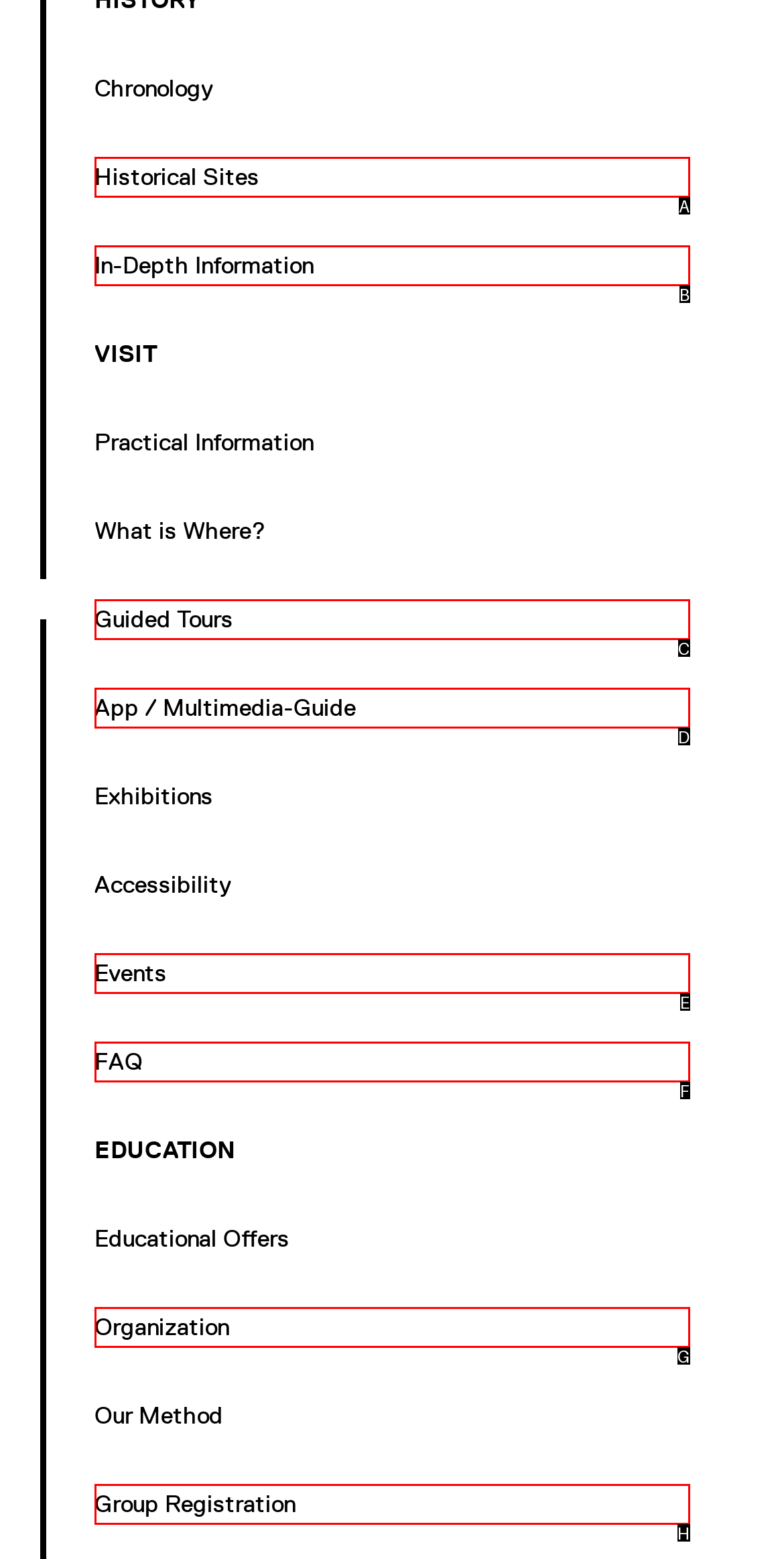Choose the HTML element that best fits the given description: Historical Sites. Answer by stating the letter of the option.

A